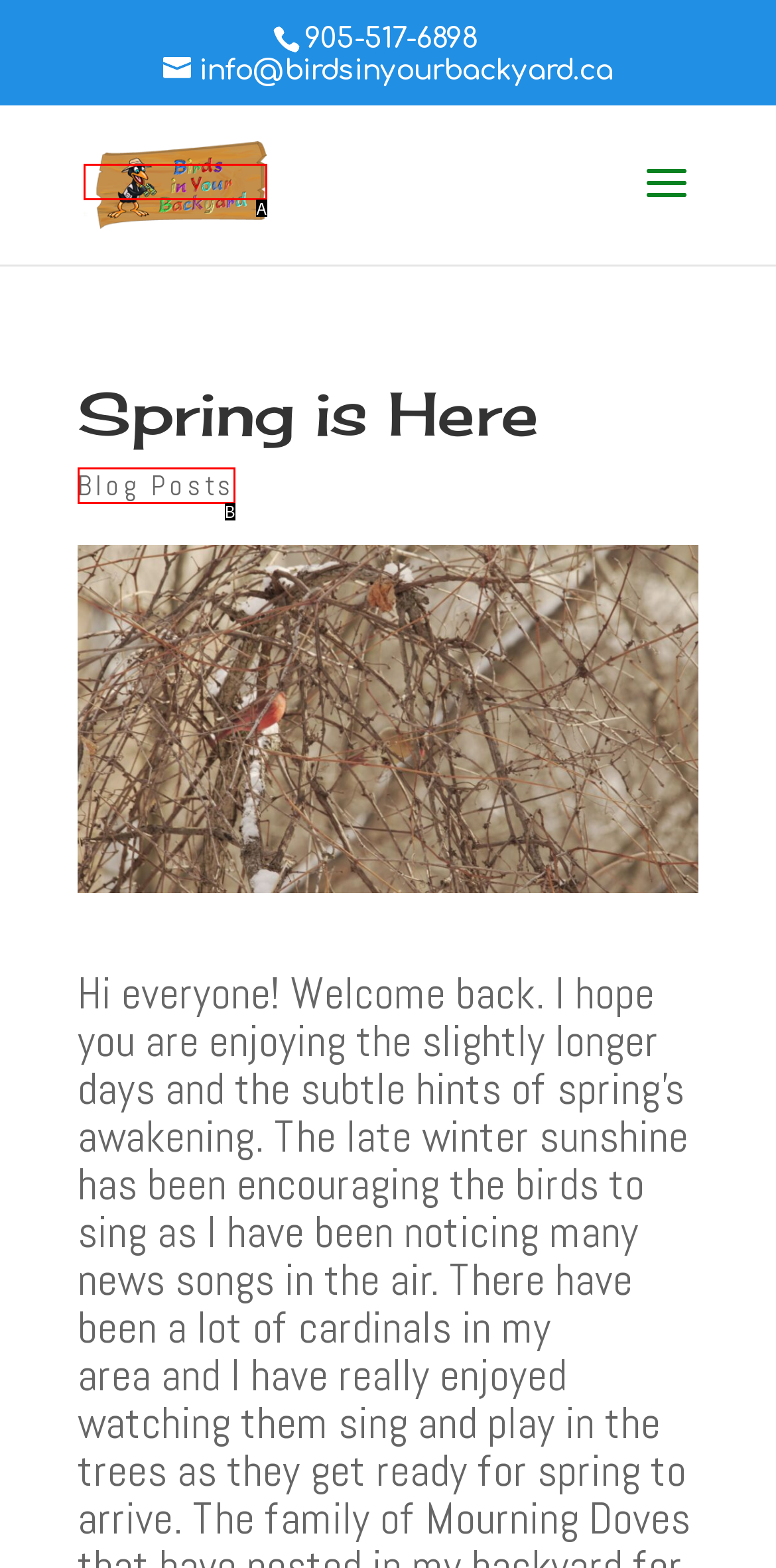Choose the HTML element that best fits the description: Blog Posts. Answer with the option's letter directly.

B